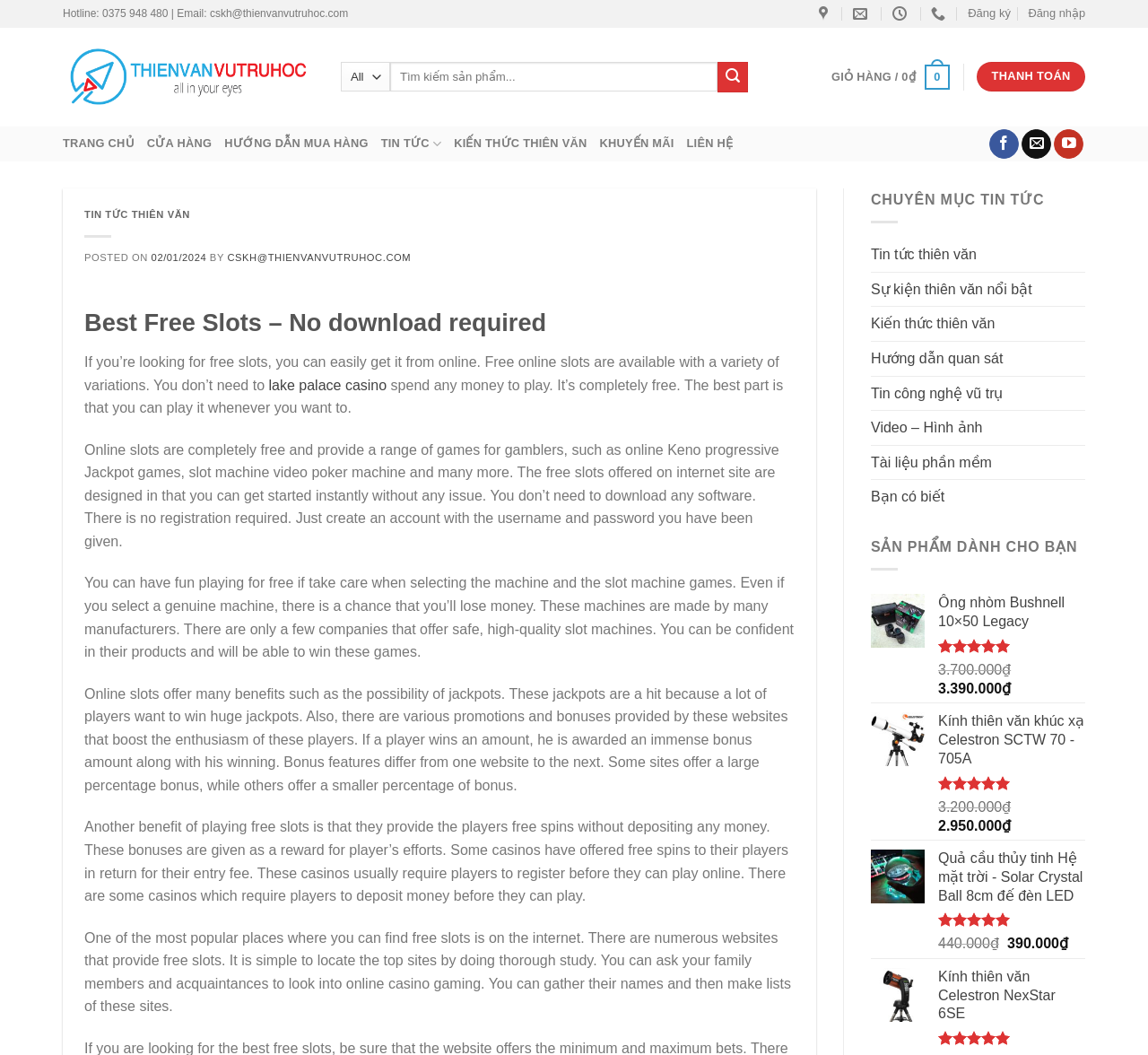Refer to the image and answer the question with as much detail as possible: What is the purpose of the search box?

The search box is likely used to search for something on the website, as it is a common functionality of search boxes. The search box is located in the UI element with the label 'Tìm kiếm:'.